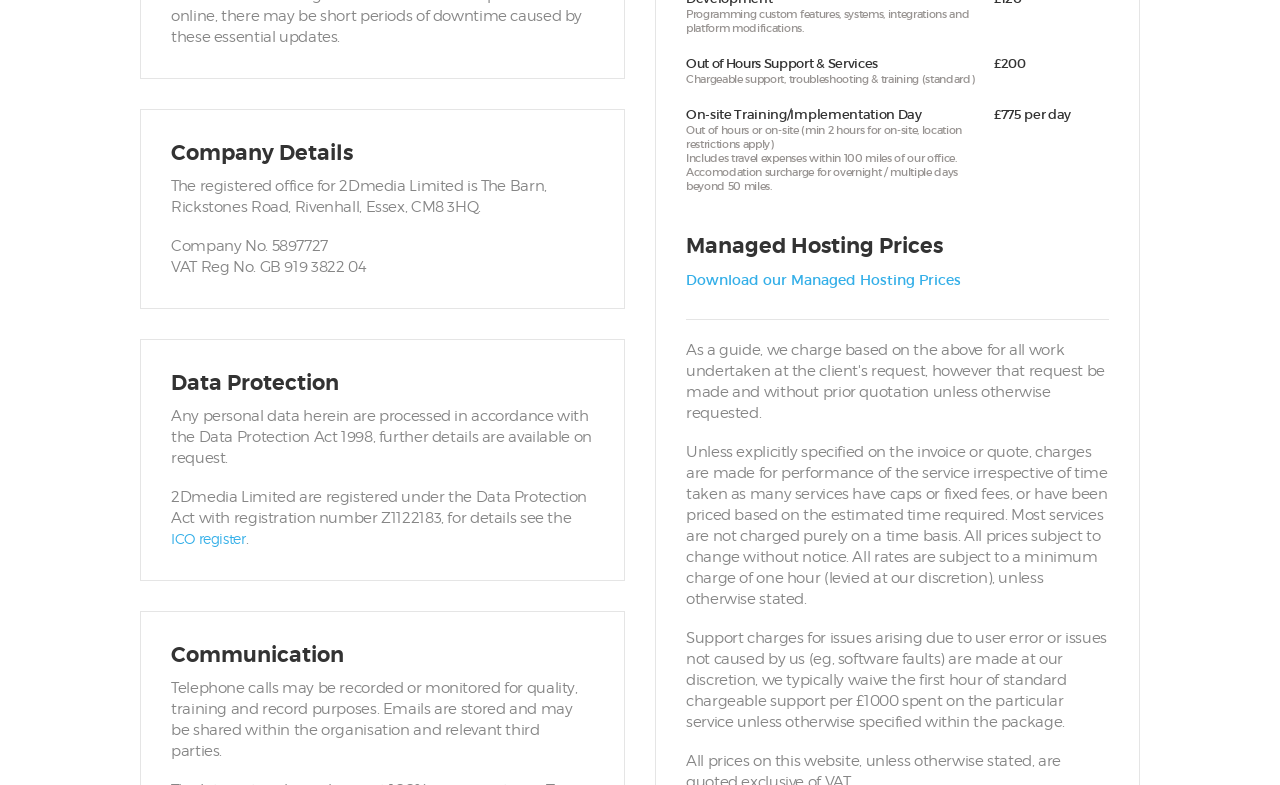Please specify the bounding box coordinates in the format (top-left x, top-left y, bottom-right x, bottom-right y), with all values as floating point numbers between 0 and 1. Identify the bounding box of the UI element described by: Built using Columbia Sites

None